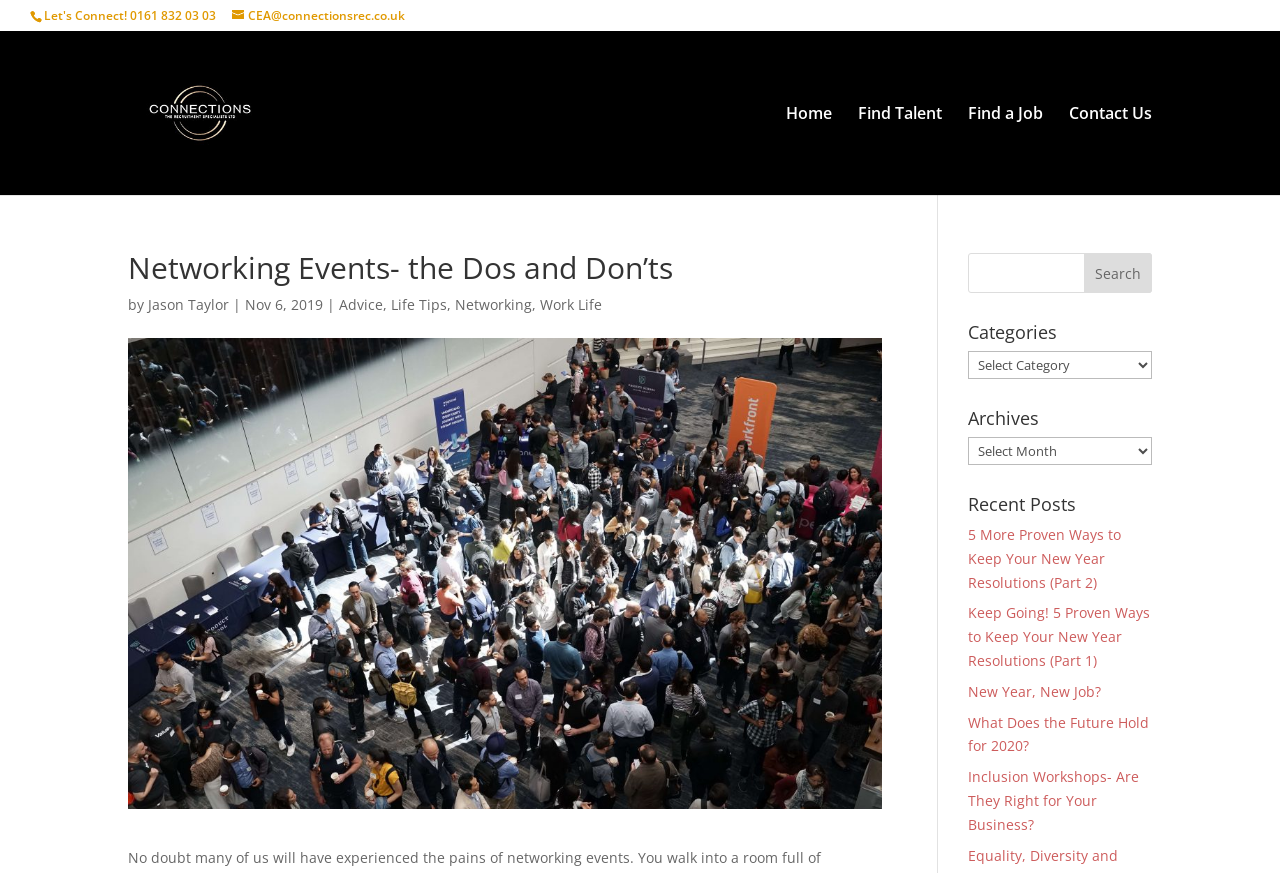Locate the bounding box coordinates of the clickable region necessary to complete the following instruction: "View recent posts". Provide the coordinates in the format of four float numbers between 0 and 1, i.e., [left, top, right, bottom].

[0.756, 0.567, 0.9, 0.599]